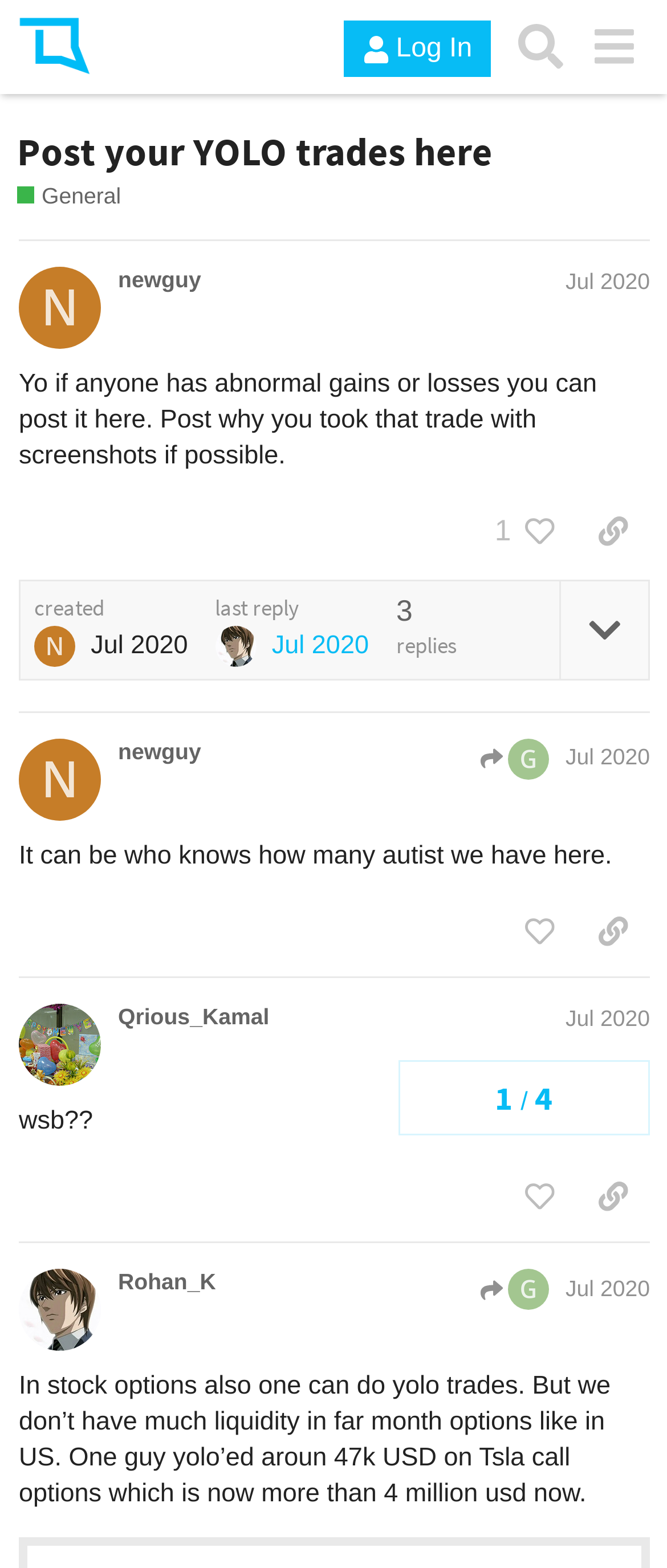Please identify the primary heading of the webpage and give its text content.

Post your YOLO trades here